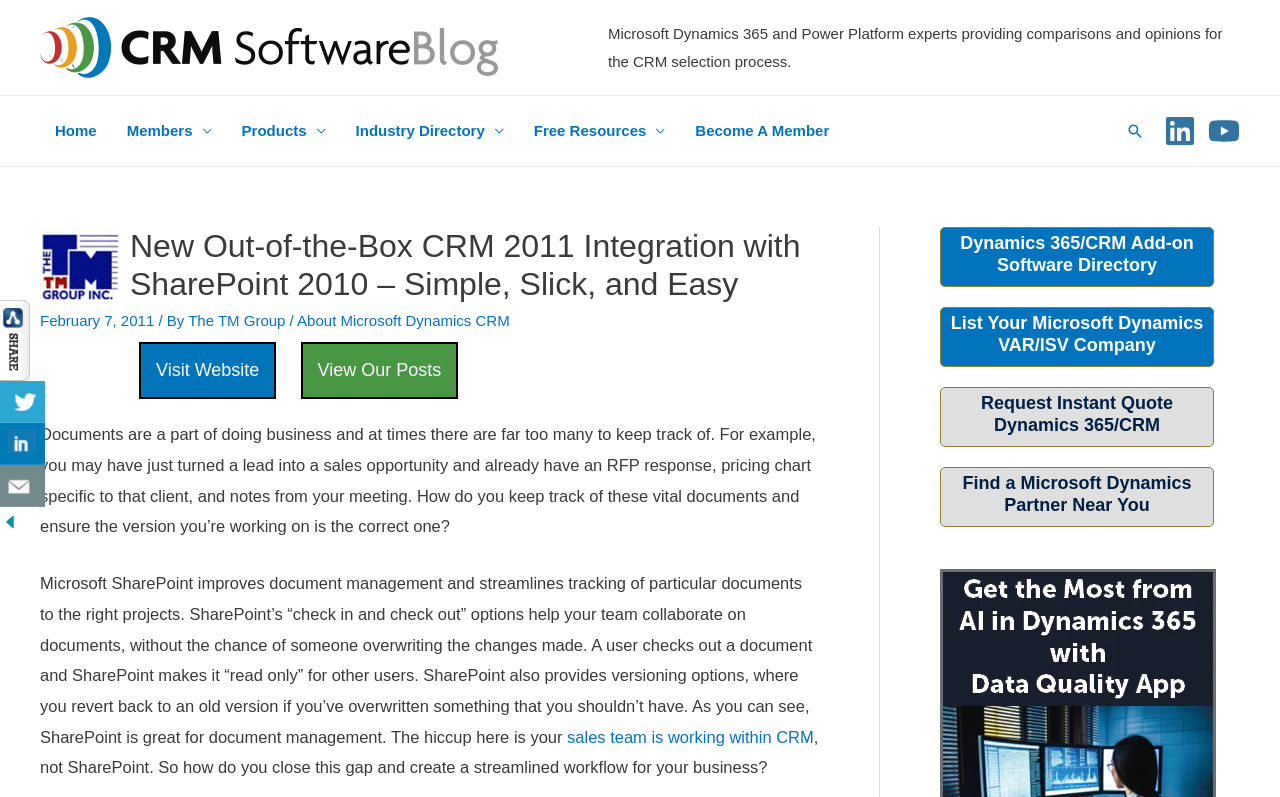Identify the bounding box coordinates of the region that should be clicked to execute the following instruction: "Click on the 'Home' link".

[0.031, 0.12, 0.087, 0.208]